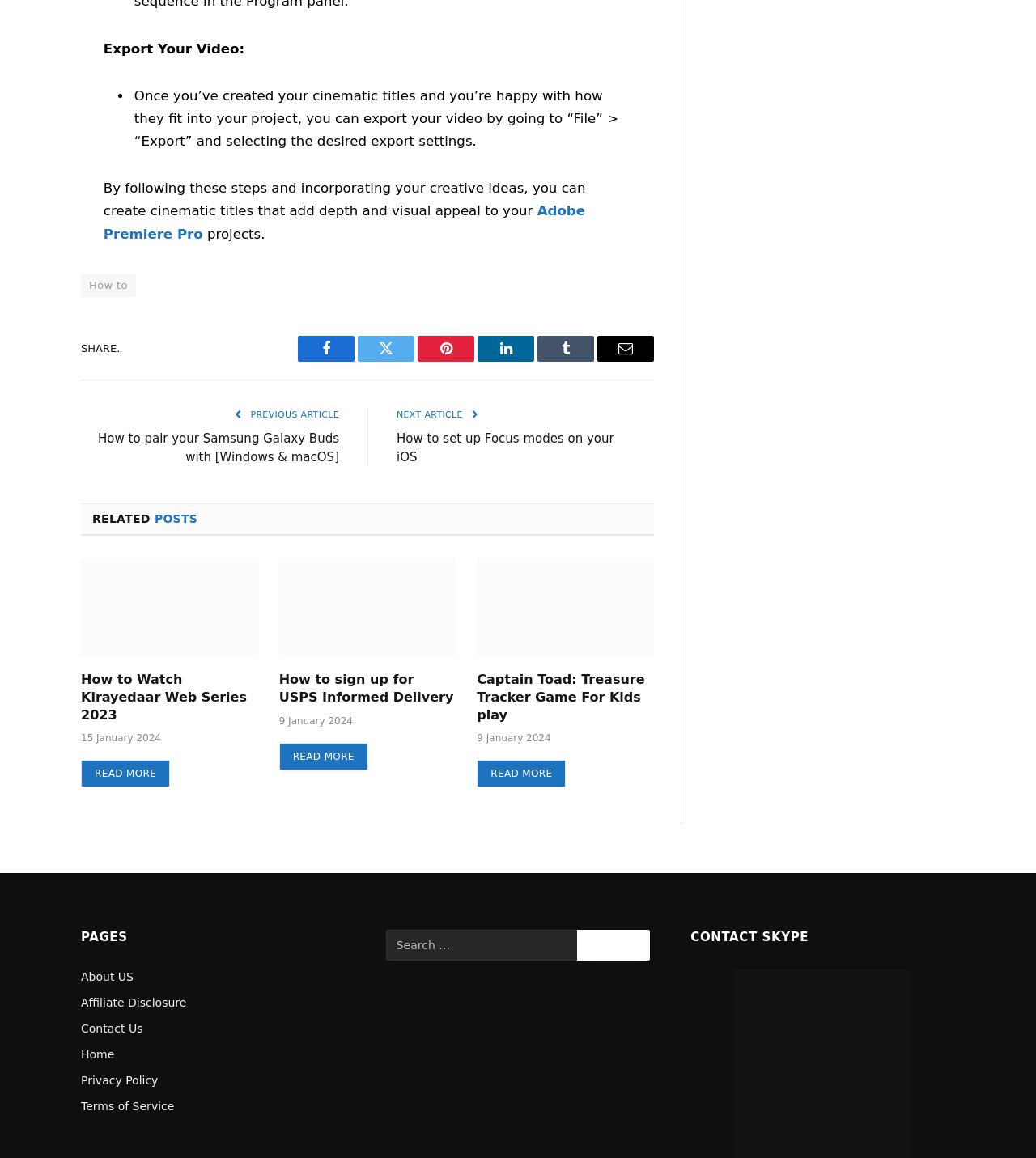Determine the bounding box for the described UI element: "Email".

[0.577, 0.29, 0.631, 0.312]